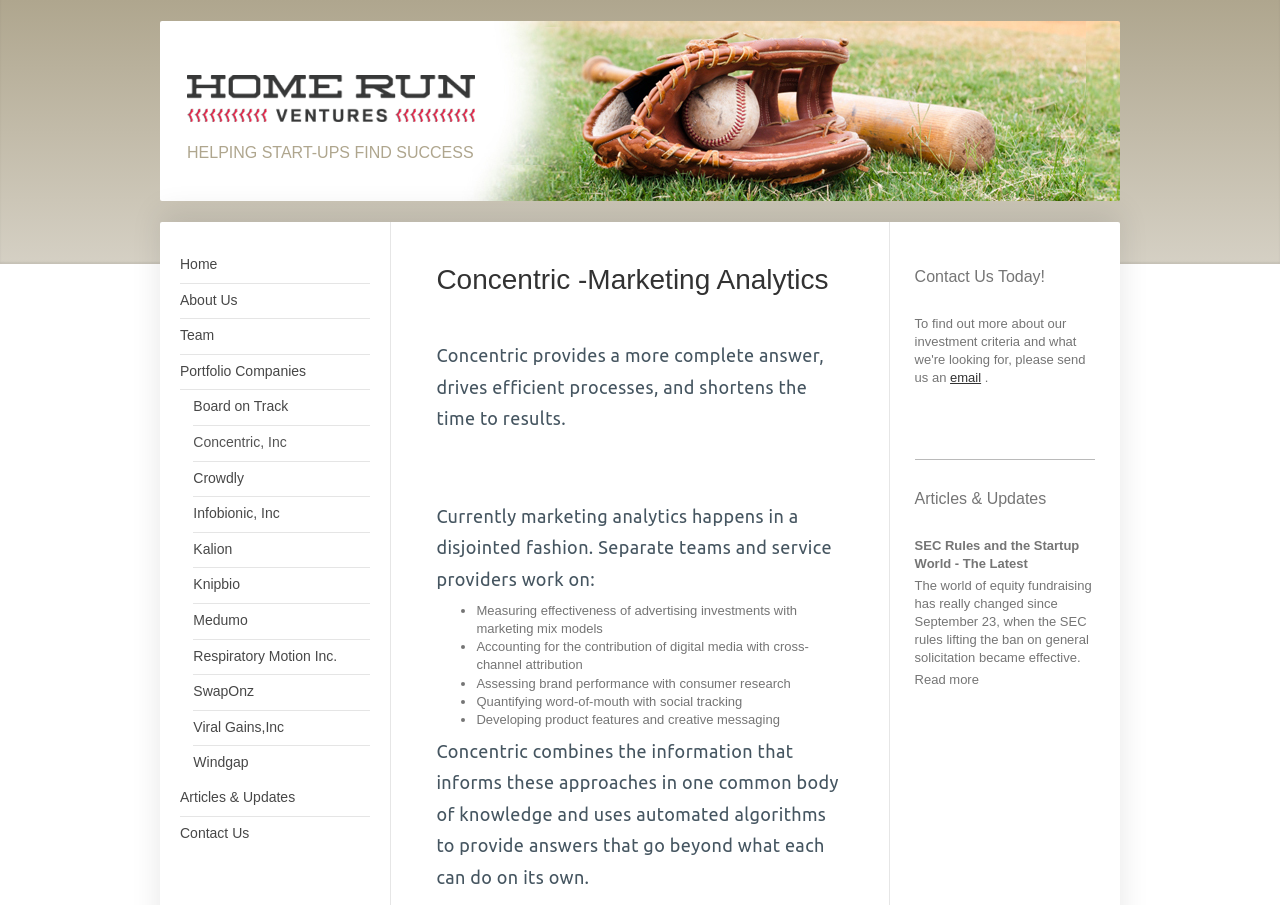Determine the bounding box coordinates of the UI element described below. Use the format (top-left x, top-left y, bottom-right x, bottom-right y) with floating point numbers between 0 and 1: Board on Track

[0.151, 0.43, 0.289, 0.471]